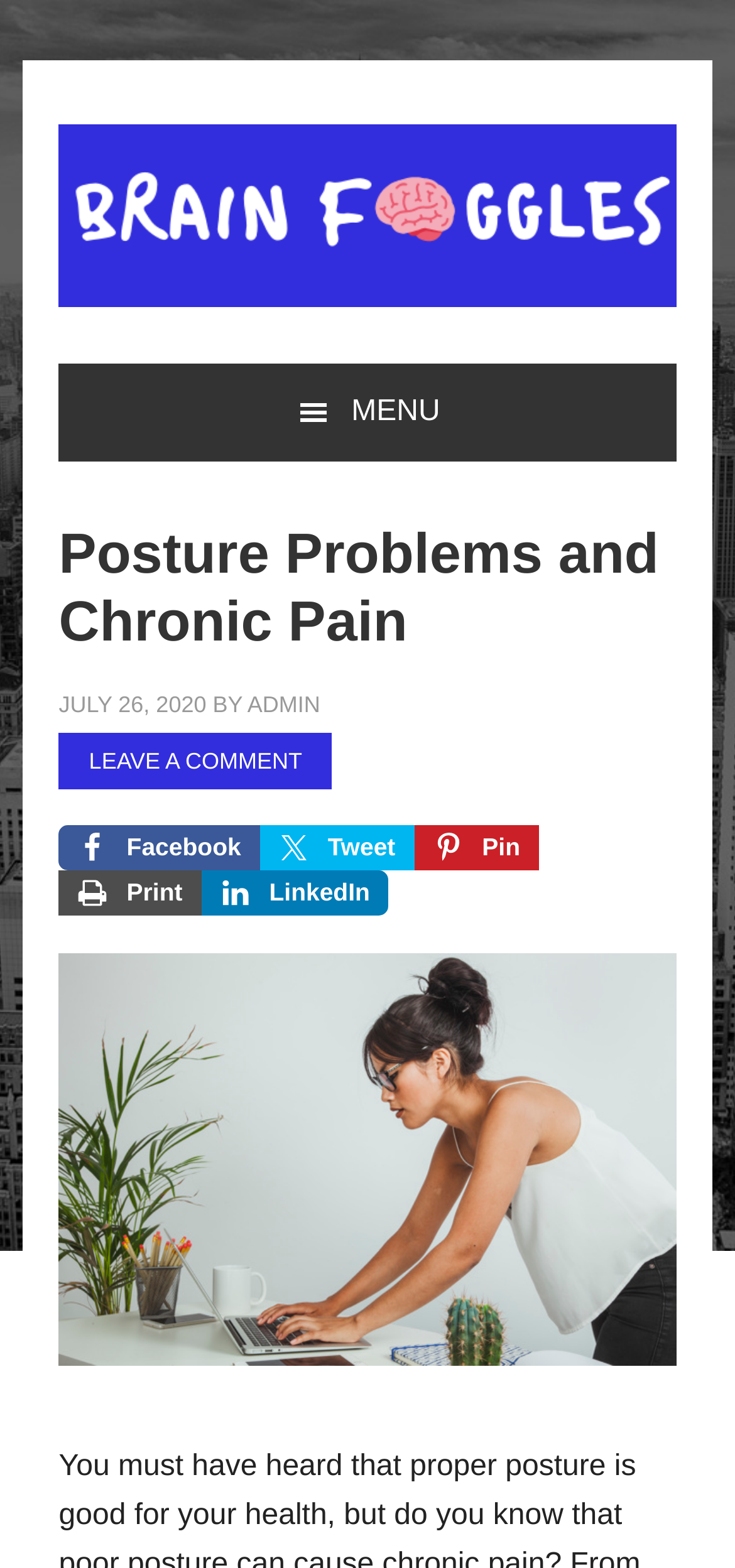Reply to the question with a single word or phrase:
How many links are there in the primary navigation section?

4